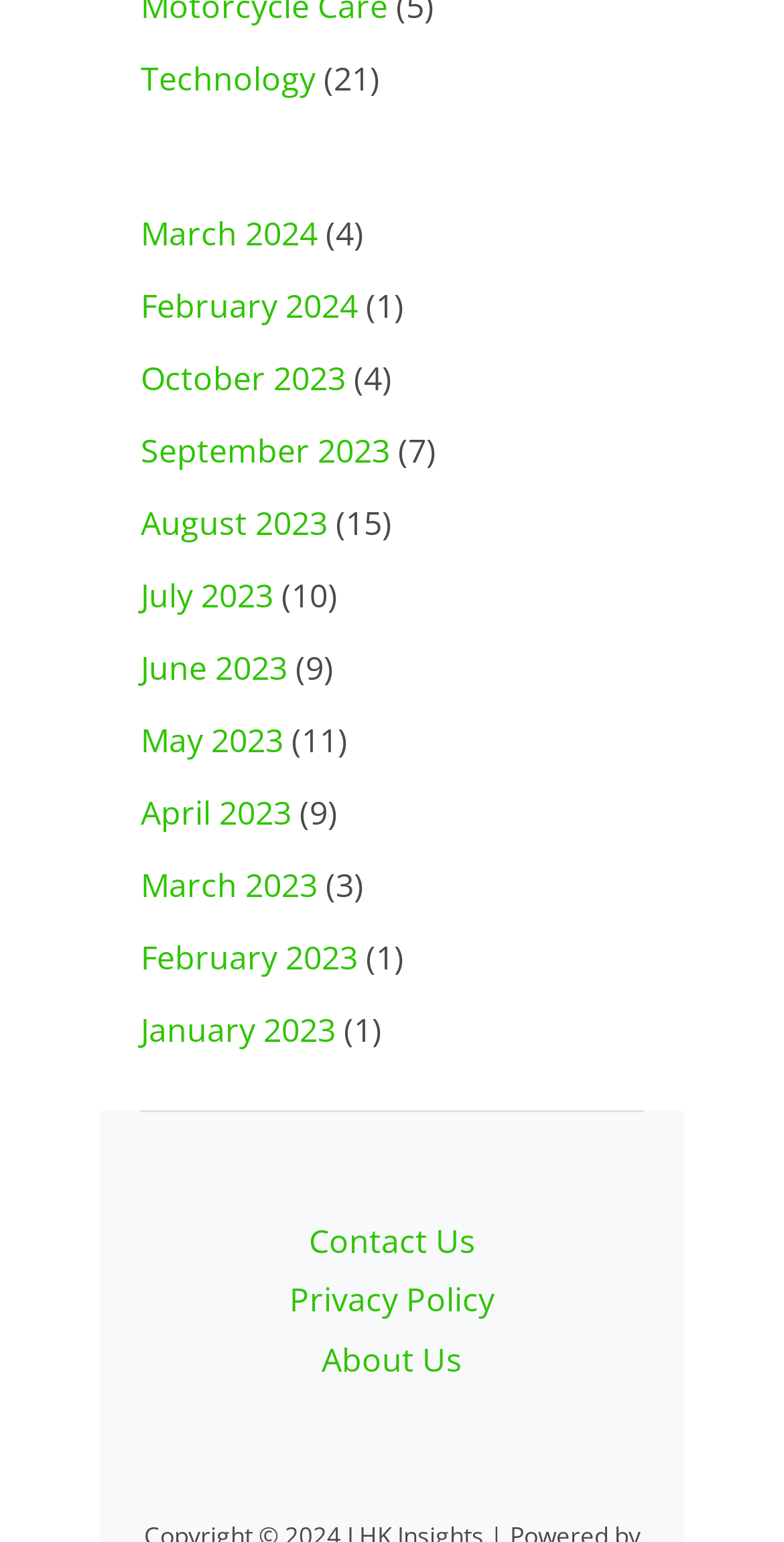Please identify the bounding box coordinates of the clickable region that I should interact with to perform the following instruction: "View About Us". The coordinates should be expressed as four float numbers between 0 and 1, i.e., [left, top, right, bottom].

[0.39, 0.864, 0.61, 0.902]